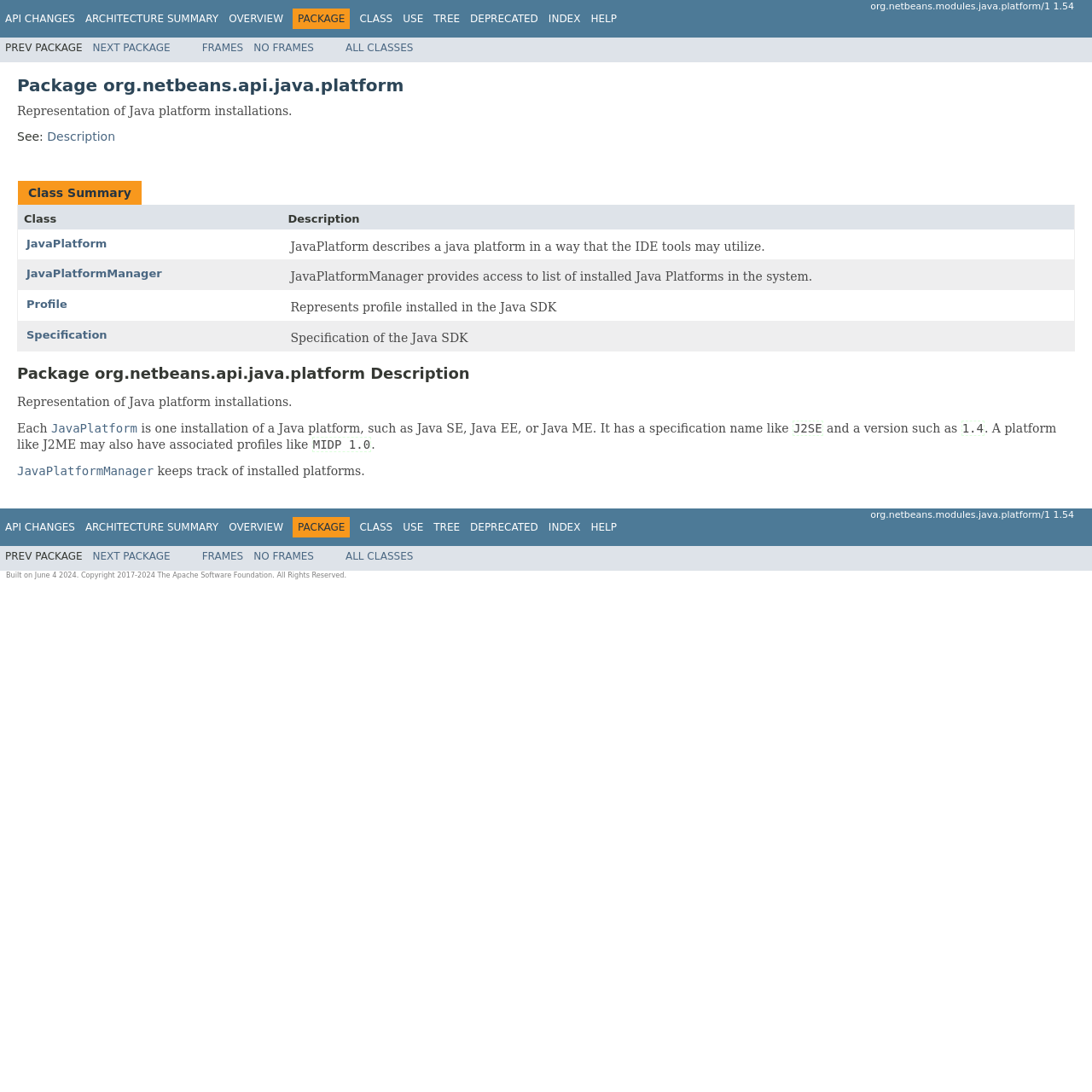What is the name of the package?
Answer the question with a single word or phrase by looking at the picture.

org.netbeans.api.java.platform